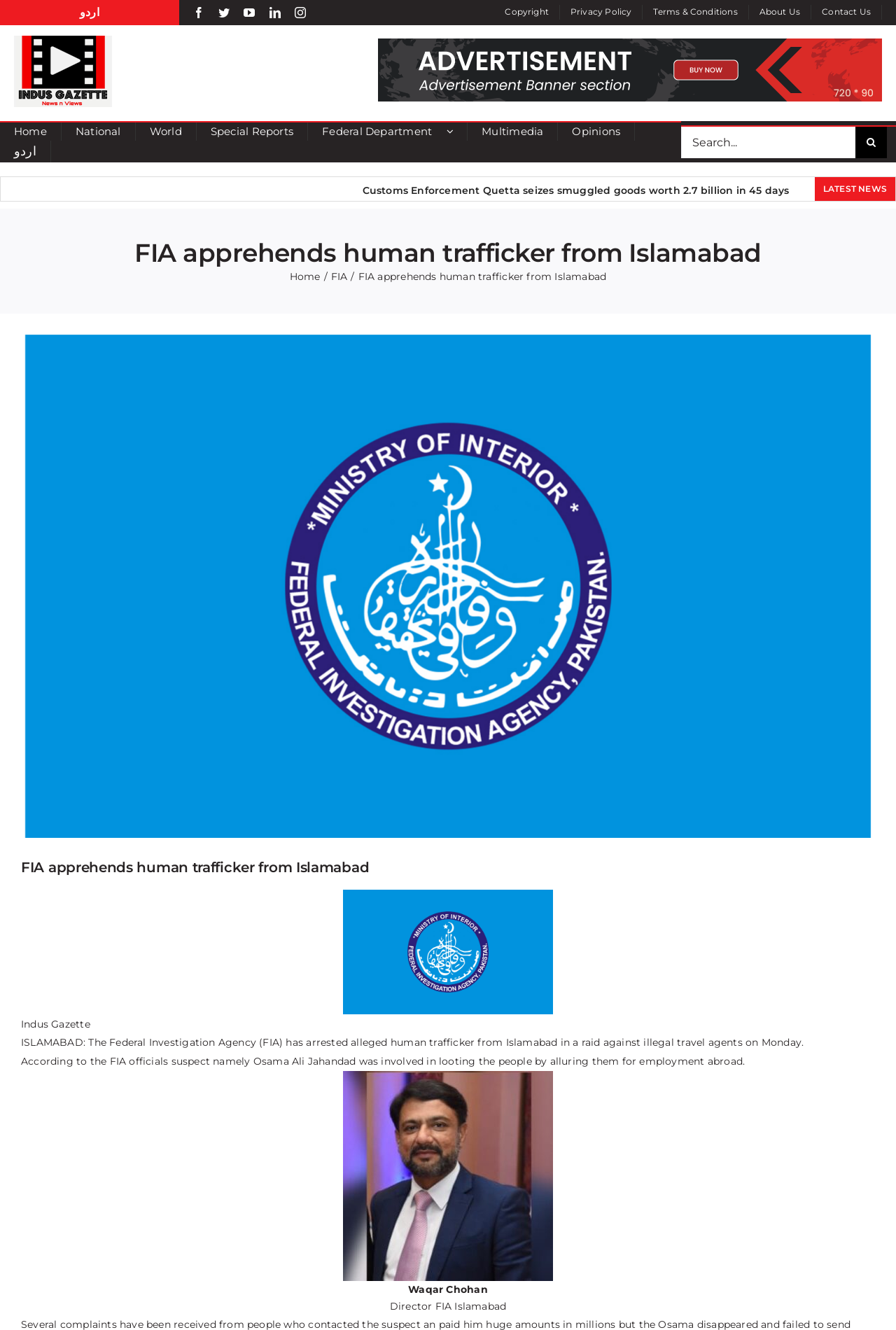Generate the main heading text from the webpage.

FIA apprehends human trafficker from Islamabad